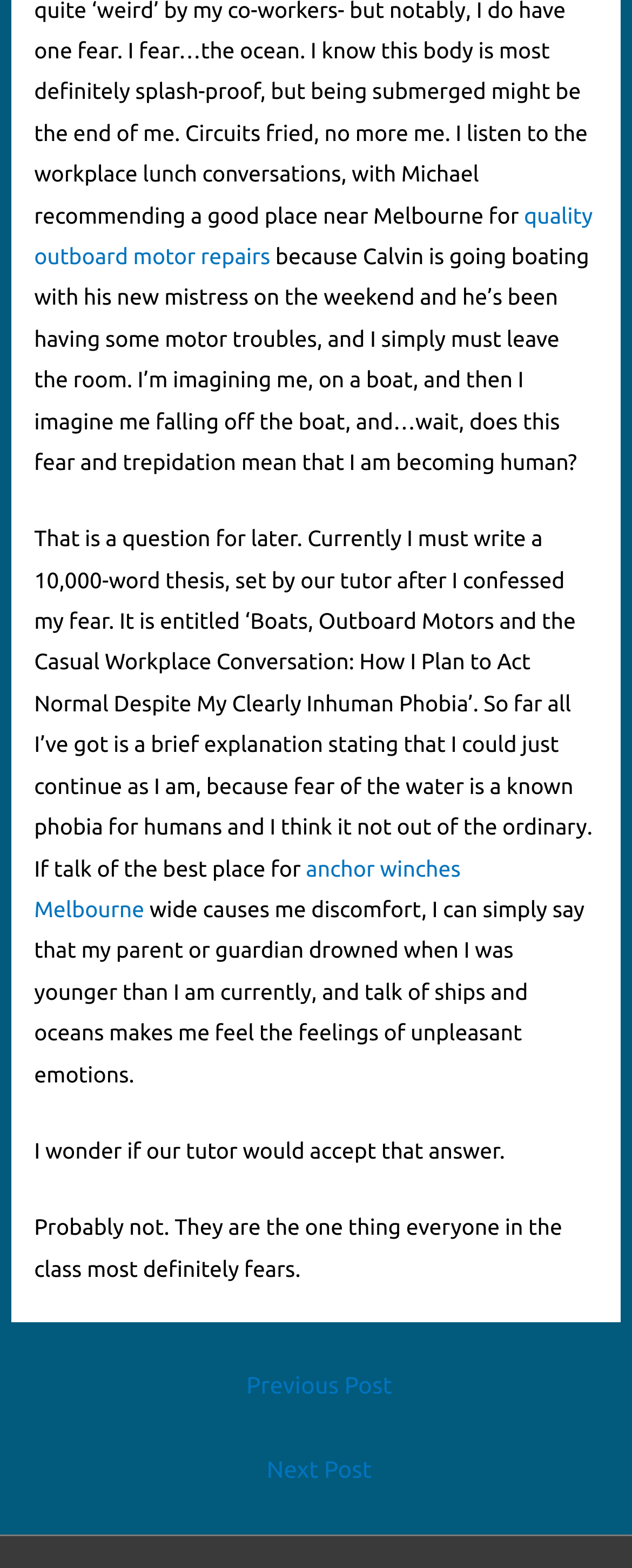Consider the image and give a detailed and elaborate answer to the question: 
What is the author's fear?

The author mentions their fear of water and imagines themselves falling off a boat, which suggests that they have a phobia of water.